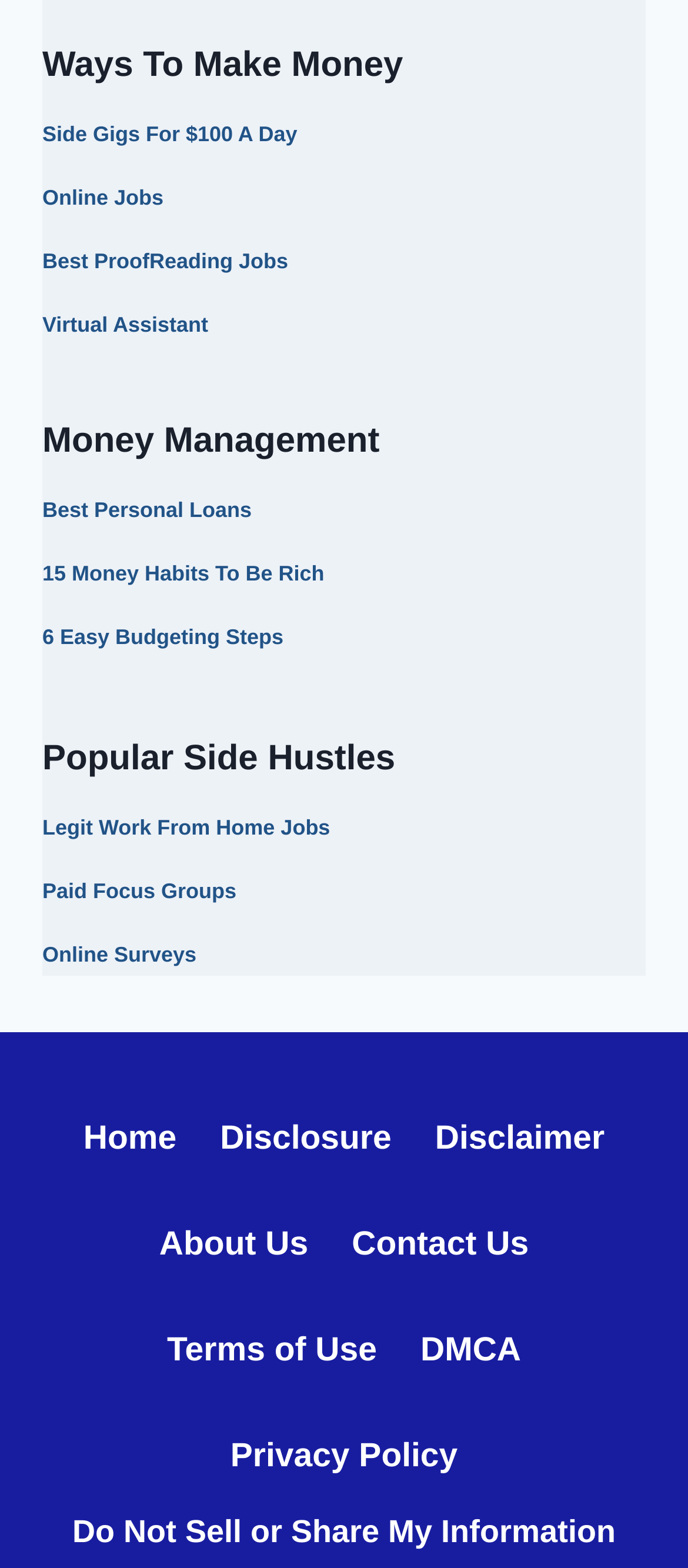Find and specify the bounding box coordinates that correspond to the clickable region for the instruction: "Check 'Do Not Sell or Share My Information'".

[0.105, 0.966, 0.895, 0.988]